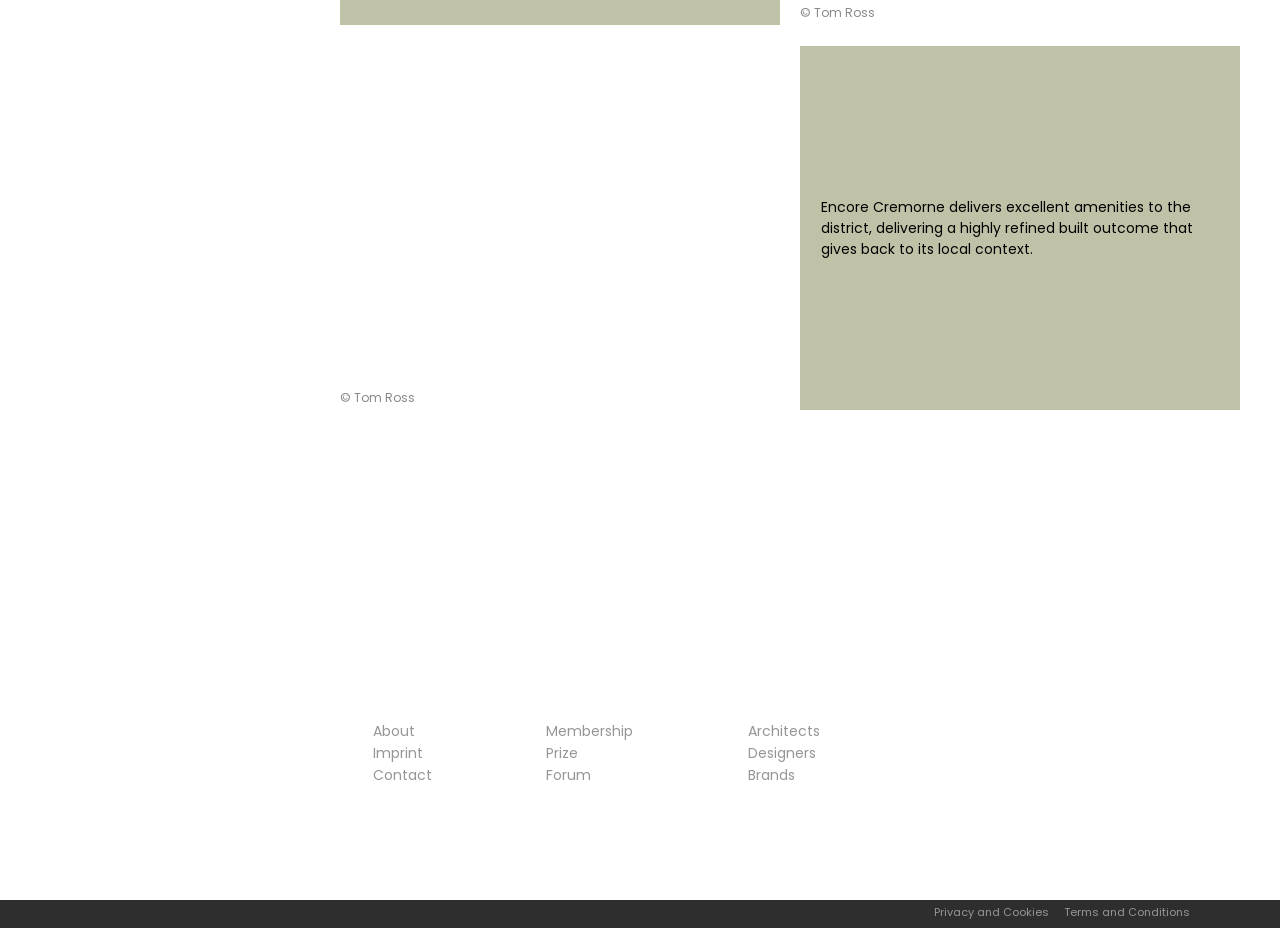Predict the bounding box for the UI component with the following description: "Membership".

[0.427, 0.776, 0.495, 0.798]